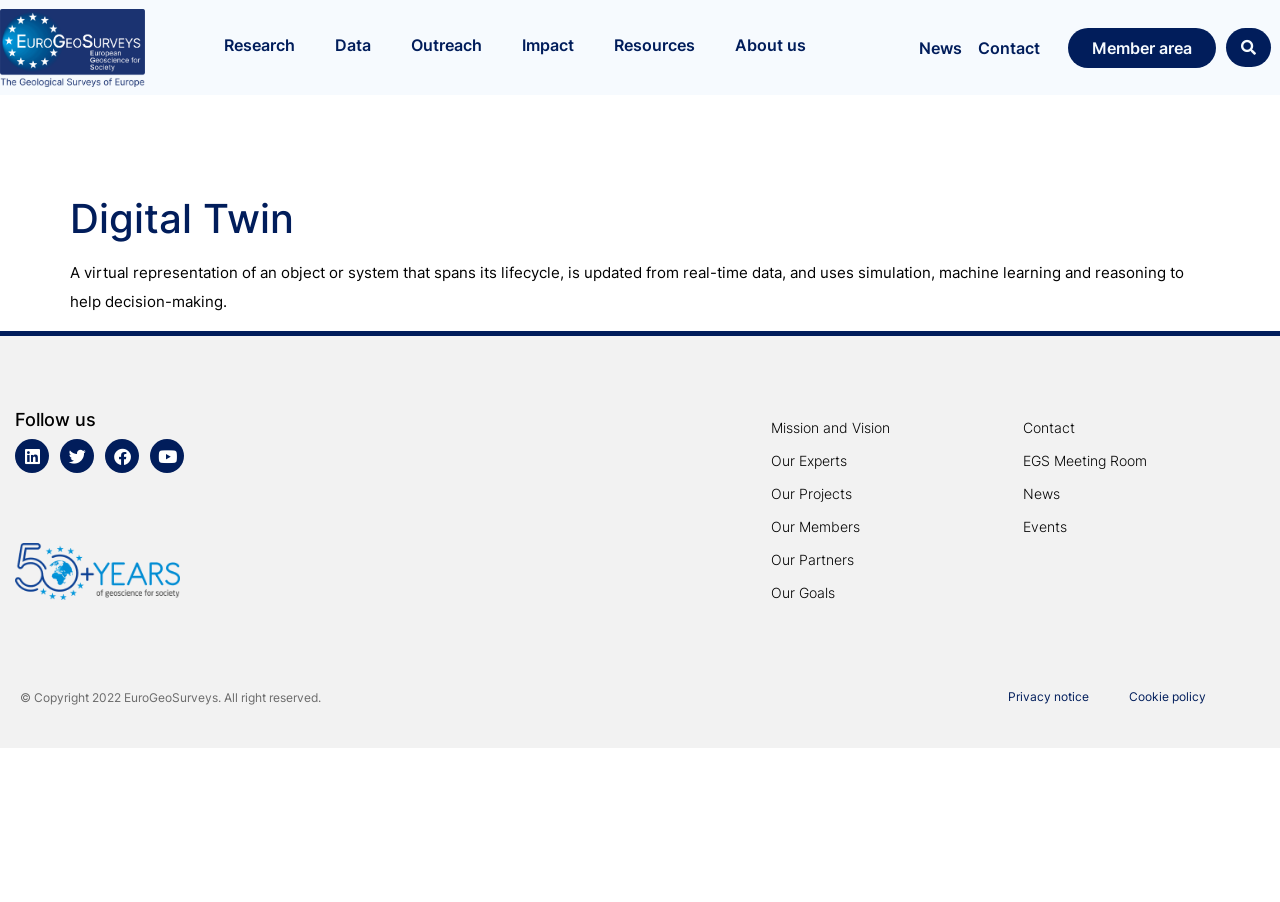Determine the bounding box coordinates for the UI element with the following description: "Mission and Vision". The coordinates should be four float numbers between 0 and 1, represented as [left, top, right, bottom].

[0.602, 0.456, 0.791, 0.492]